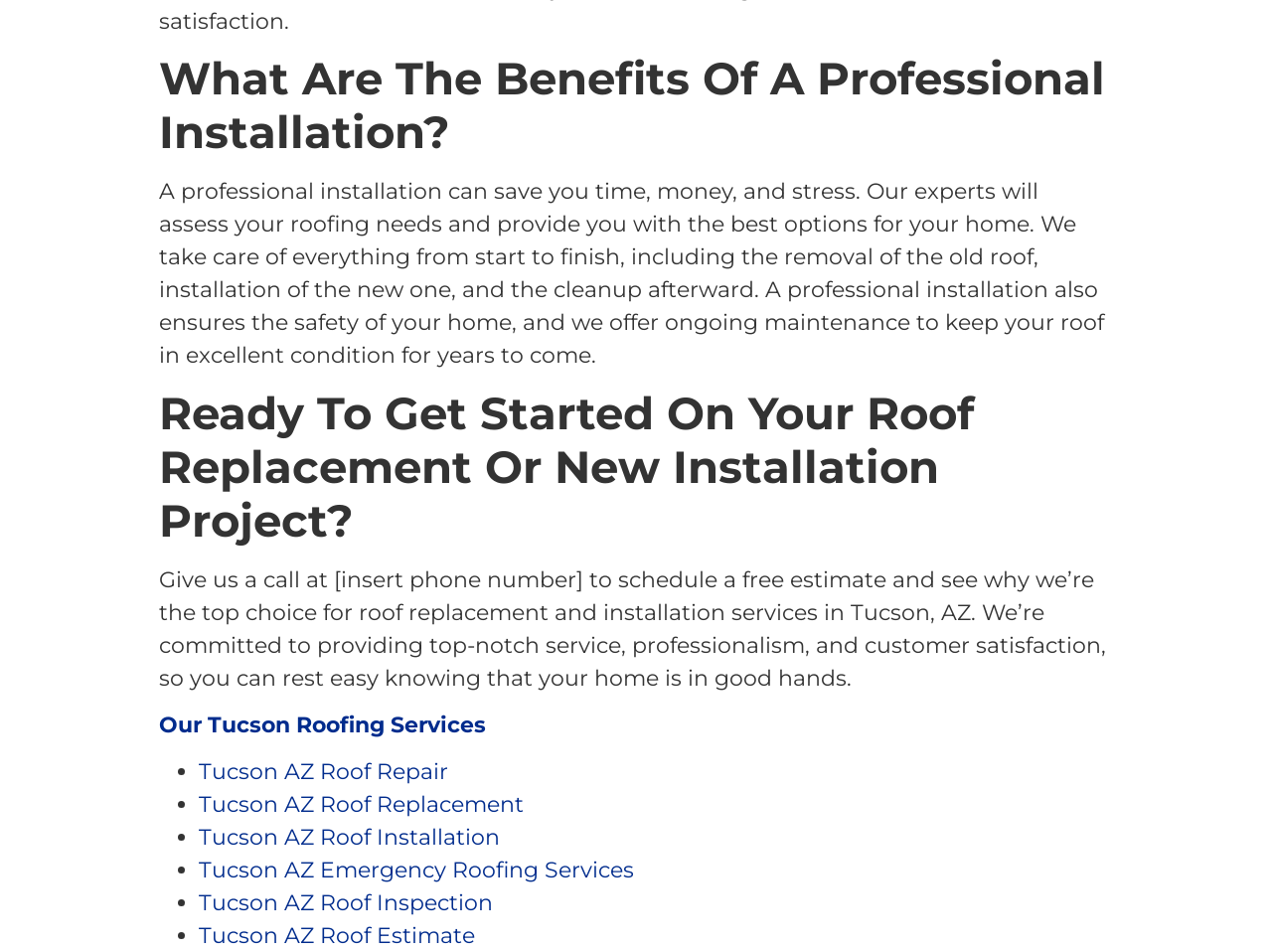What is the purpose of the company's ongoing maintenance?
Use the information from the screenshot to give a comprehensive response to the question.

According to the webpage, the company offers ongoing maintenance to keep your roof in excellent condition for years to come. This is mentioned in the first paragraph, which explains the benefits of a professional installation.